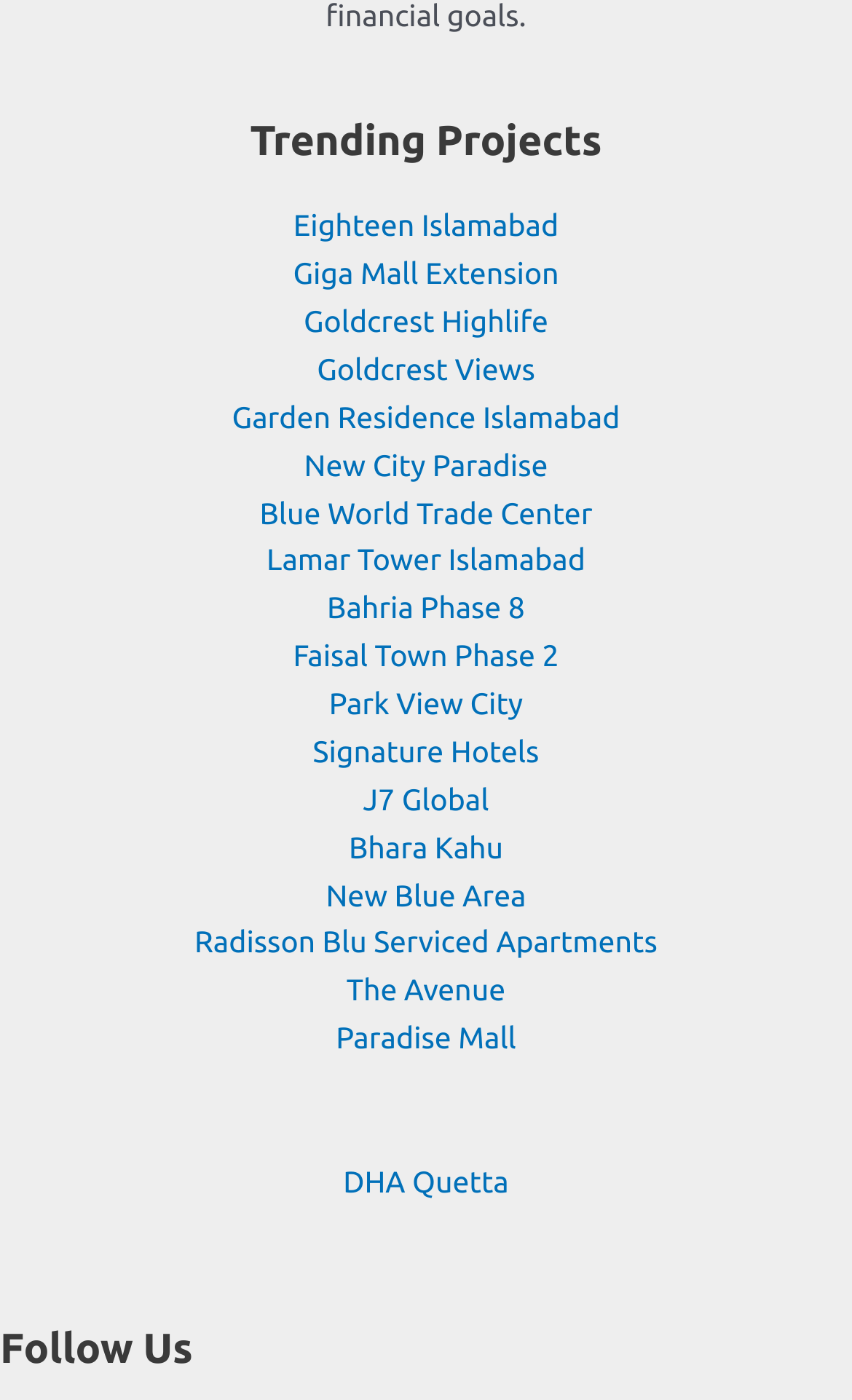Determine the coordinates of the bounding box for the clickable area needed to execute this instruction: "Check out Radisson Blu Serviced Apartments".

[0.228, 0.661, 0.772, 0.686]